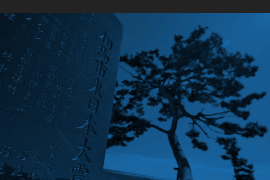Provide a short answer to the following question with just one word or phrase: What is the tone evoked by the blue tint?

Calmness and reflection